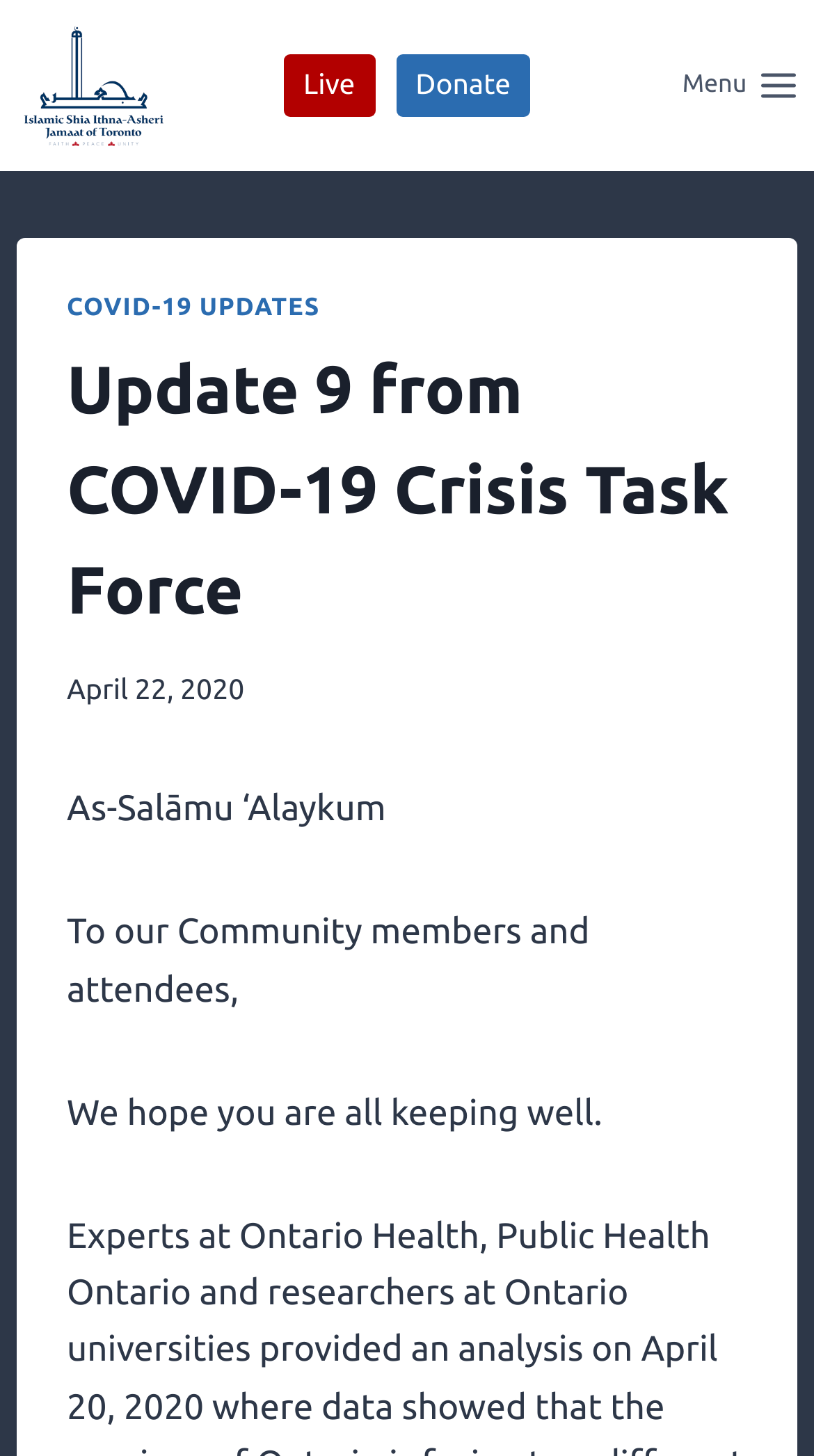Find the UI element described as: "Menu Toggle Menu" and predict its bounding box coordinates. Ensure the coordinates are four float numbers between 0 and 1, [left, top, right, bottom].

[0.82, 0.037, 1.0, 0.08]